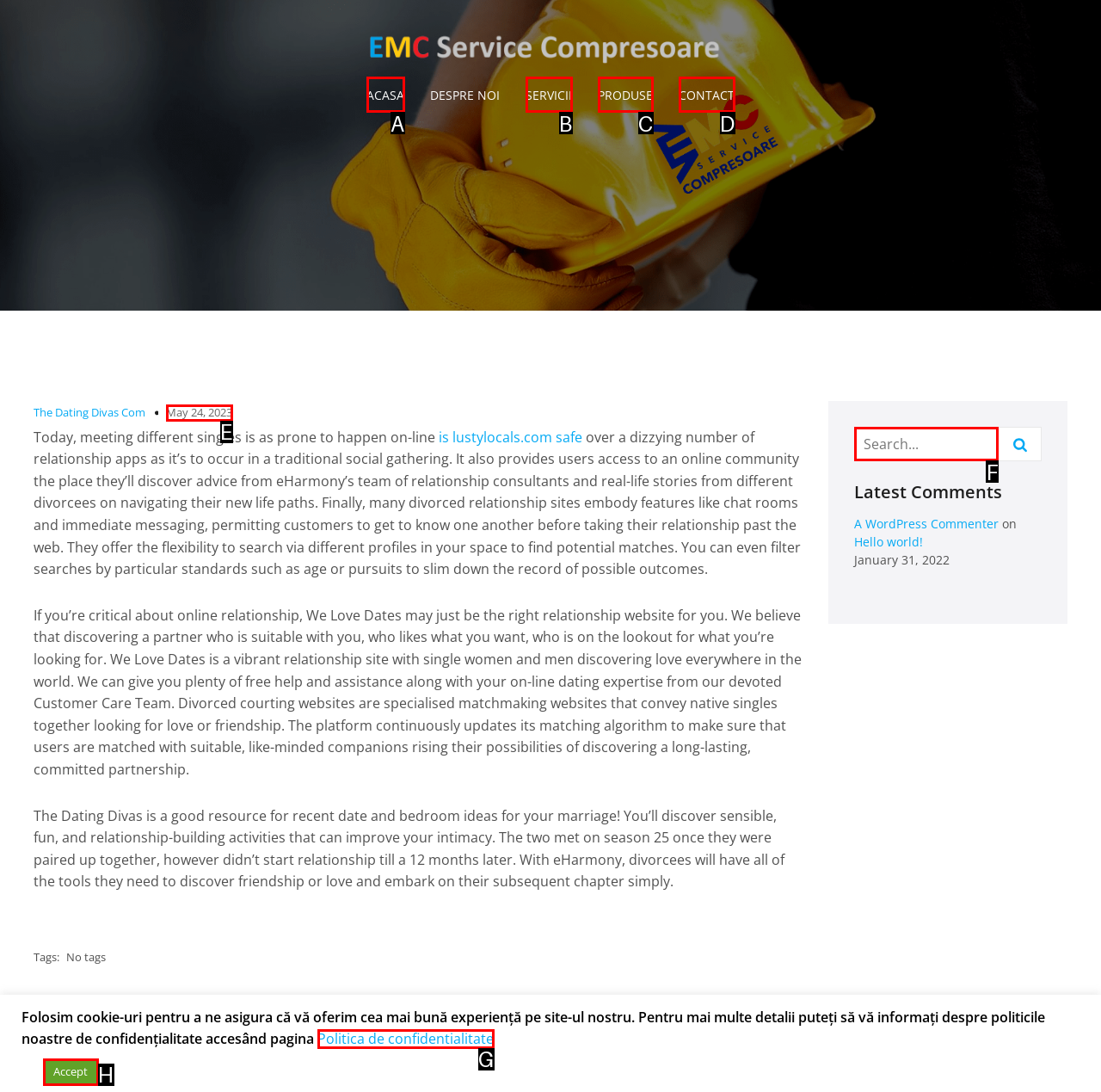Find the appropriate UI element to complete the task: Follow Whiskipedia on Twitter. Indicate your choice by providing the letter of the element.

None